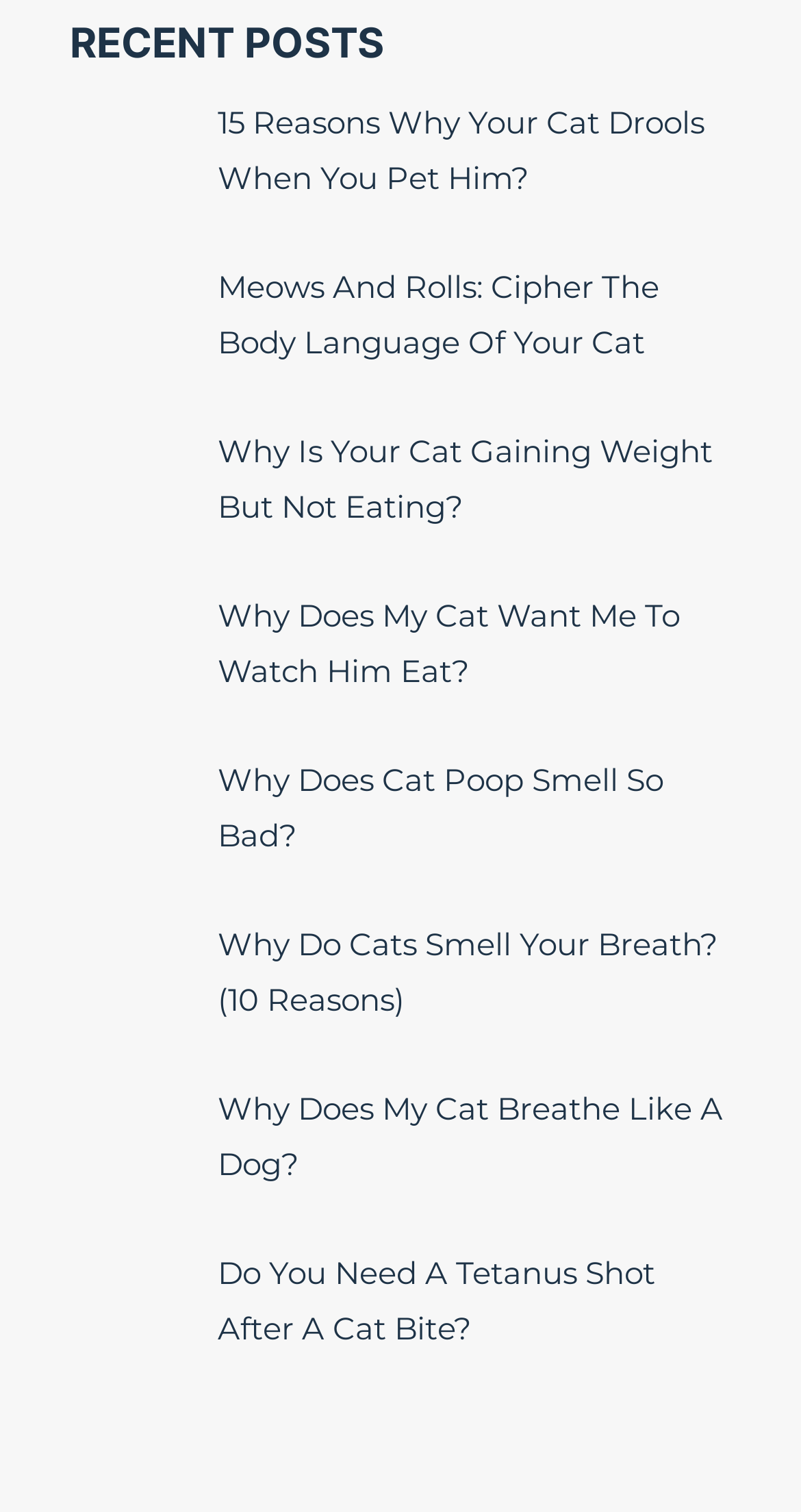Identify the bounding box coordinates of the area you need to click to perform the following instruction: "explore the reason why cat wants you to watch him eat".

[0.087, 0.389, 0.241, 0.47]